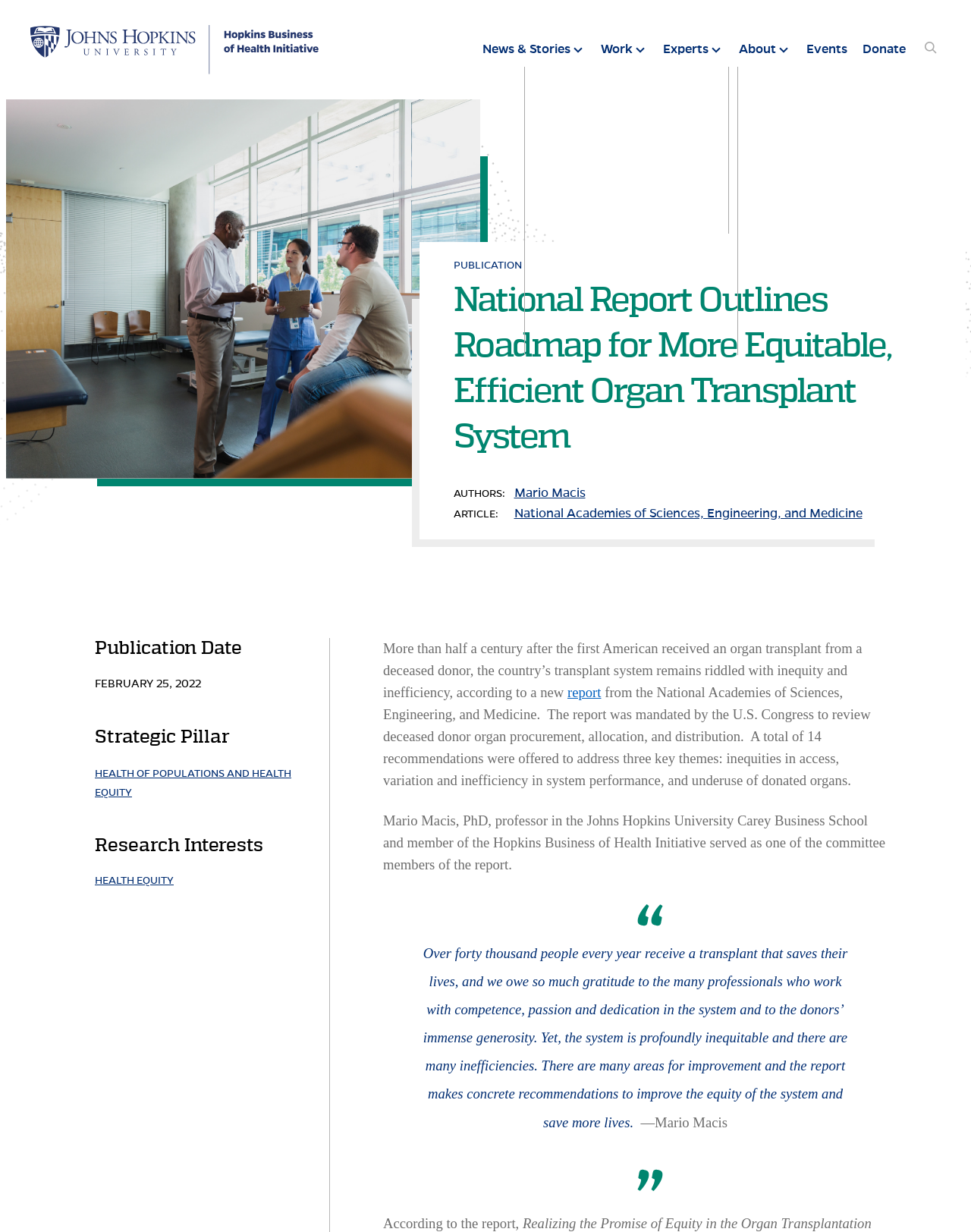Can you find and provide the main heading text of this webpage?

National Report Outlines Roadmap for More Equitable, Efficient Organ Transplant System